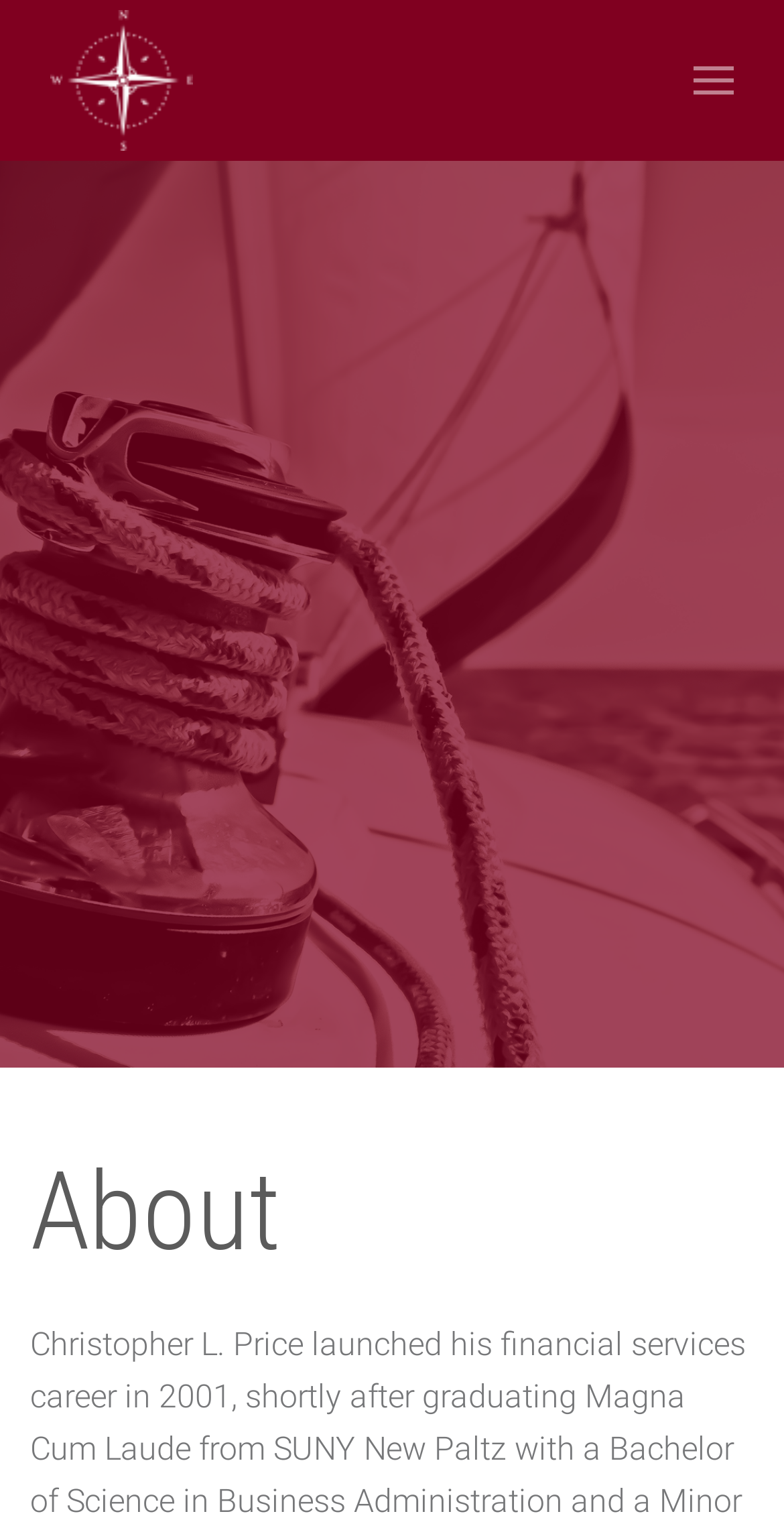Locate the bounding box coordinates for the element described below: "alt="CL Price Financial"". The coordinates must be four float values between 0 and 1, formatted as [left, top, right, bottom].

[0.0, 0.0, 0.31, 0.106]